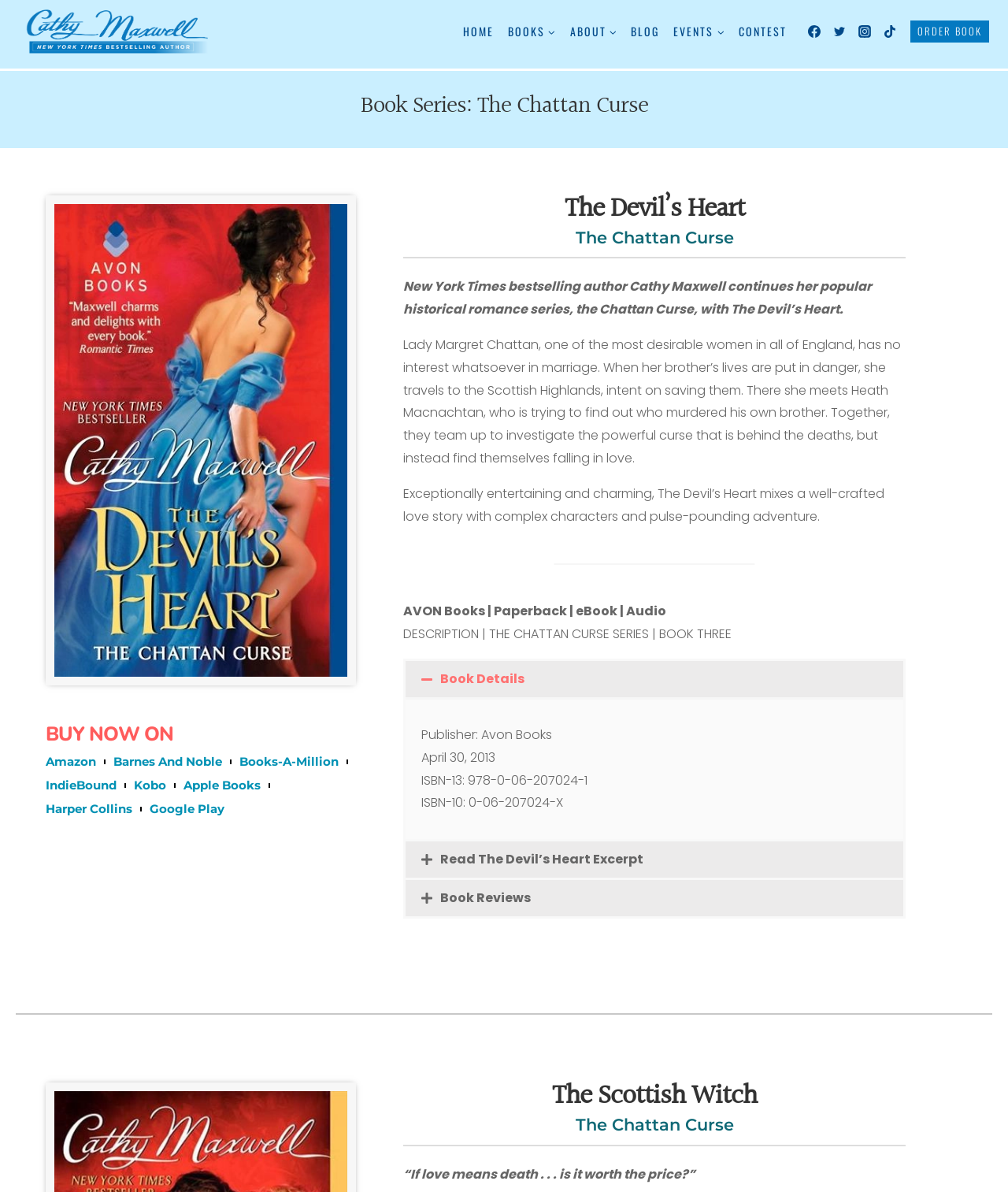Provide the bounding box coordinates of the UI element that matches the description: "Book Reviews".

[0.437, 0.746, 0.527, 0.761]